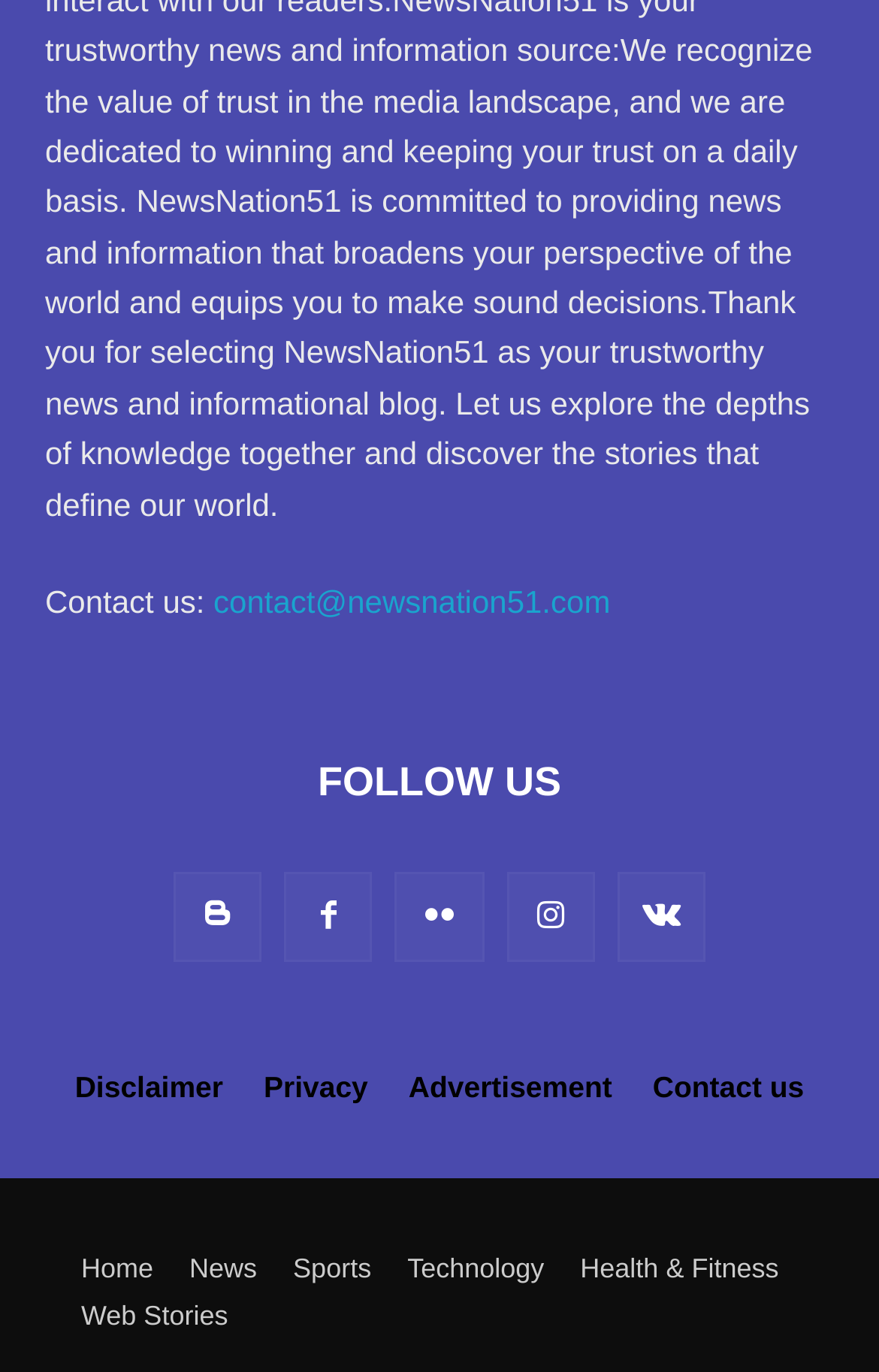Provide a brief response to the question below using a single word or phrase: 
How many categories are available in the navigation menu?

6